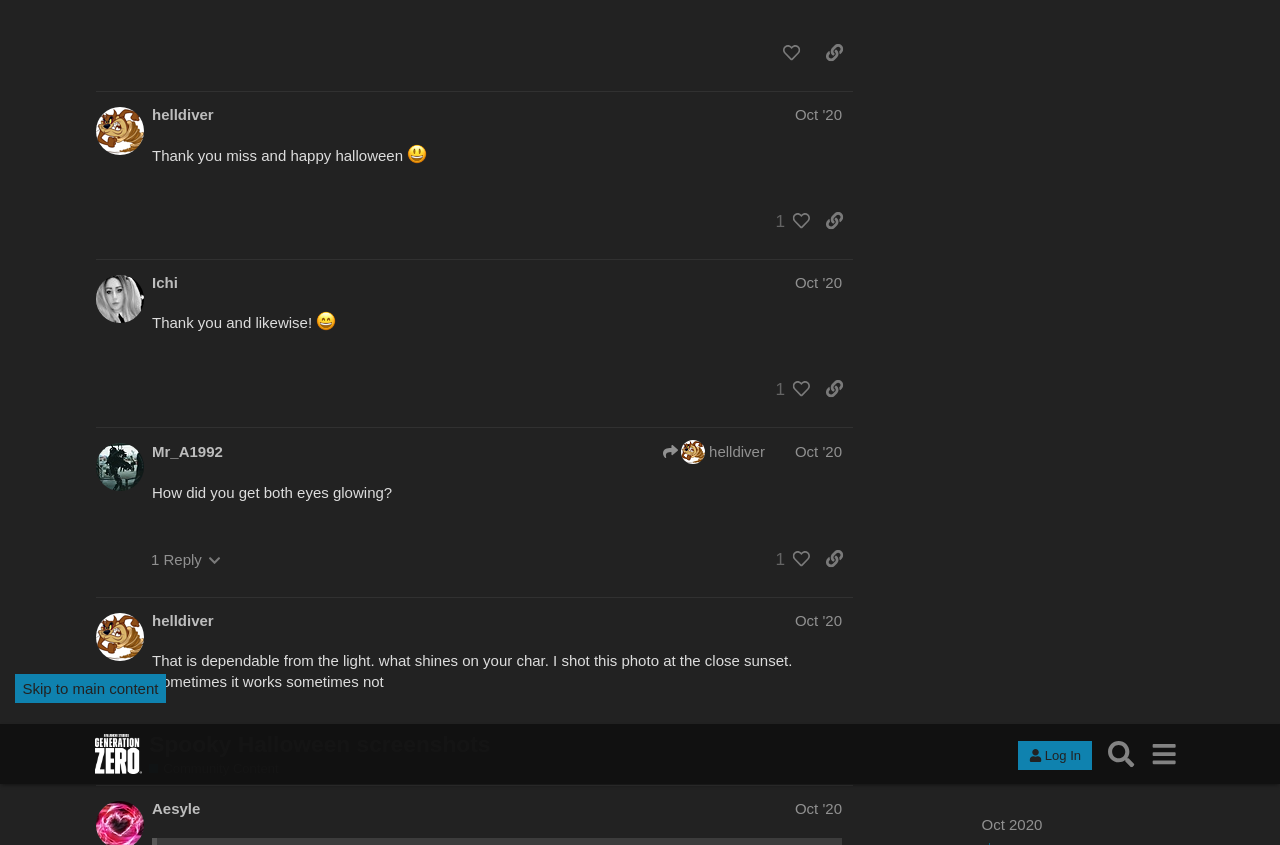Locate the bounding box coordinates of the element that should be clicked to fulfill the instruction: "View new and unread topics".

[0.074, 0.418, 0.829, 0.935]